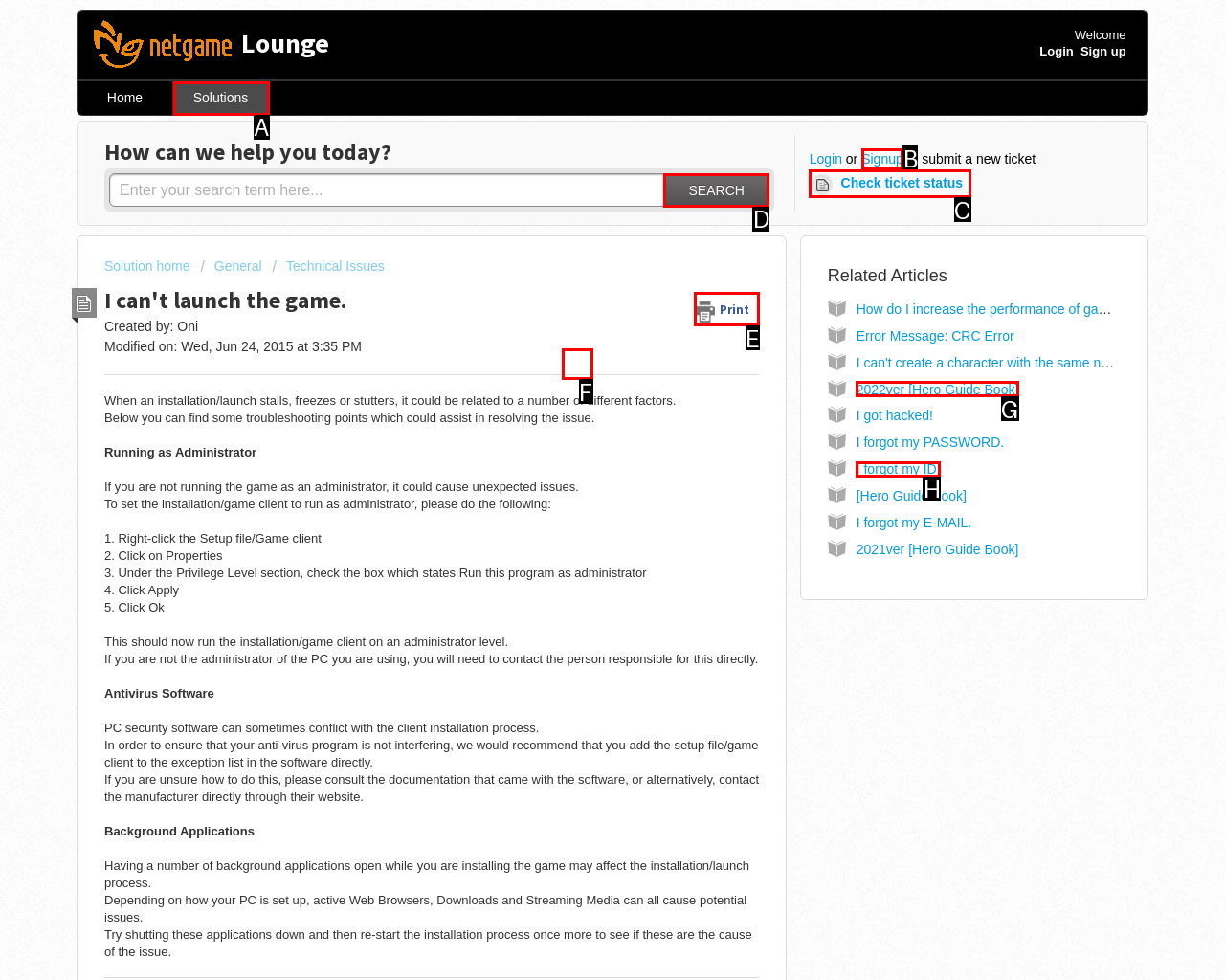Select the letter that corresponds to this element description: Employees Login
Answer with the letter of the correct option directly.

None